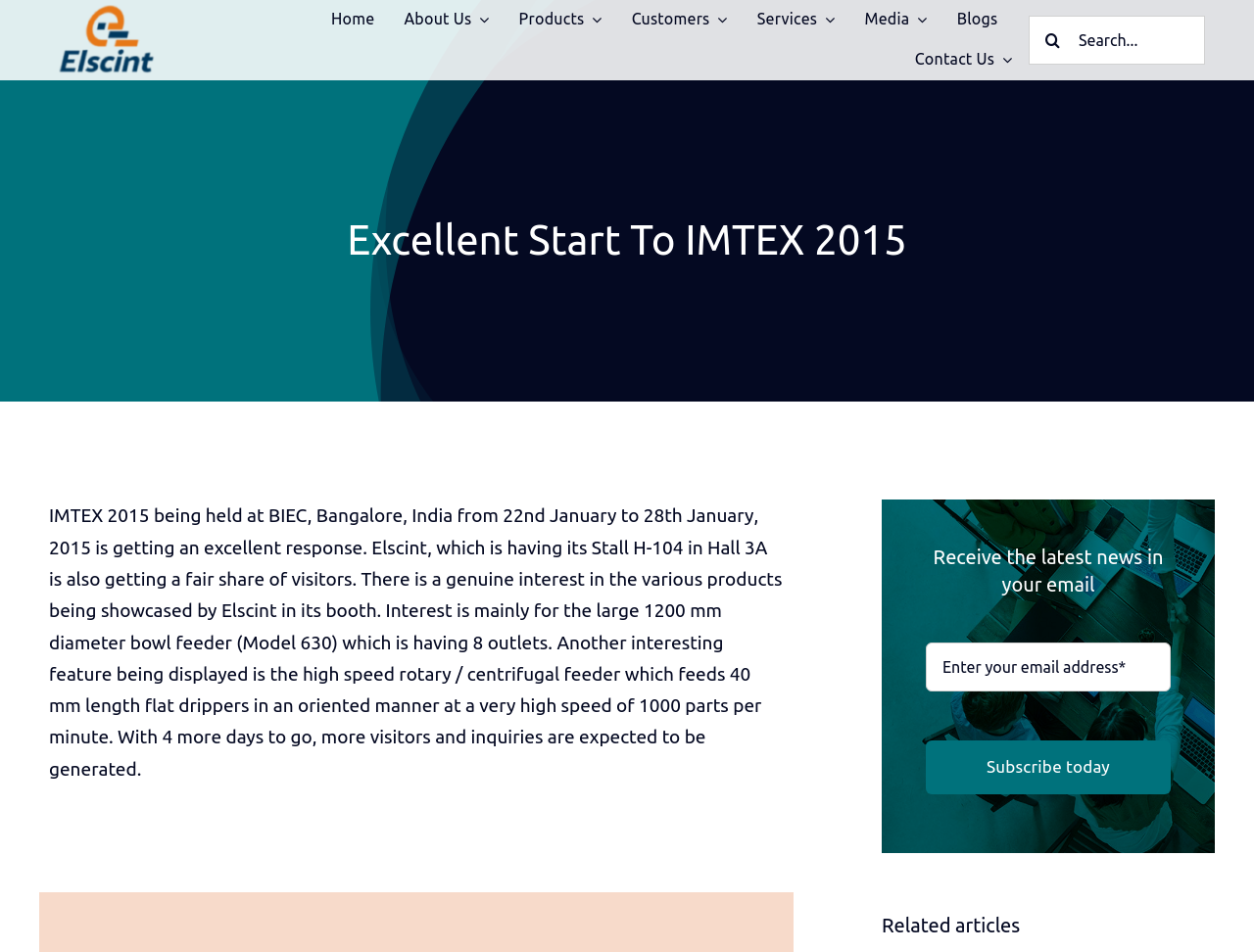Based on the image, provide a detailed and complete answer to the question: 
What is the location of Elscint's stall?

The webpage mentions that 'Elscint, which is having its Stall H-104 in Hall 3A'.